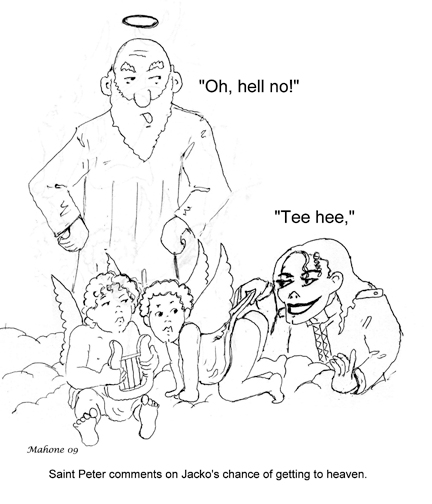Respond with a single word or phrase to the following question:
What is Michael Jackson's response?

Tee hee